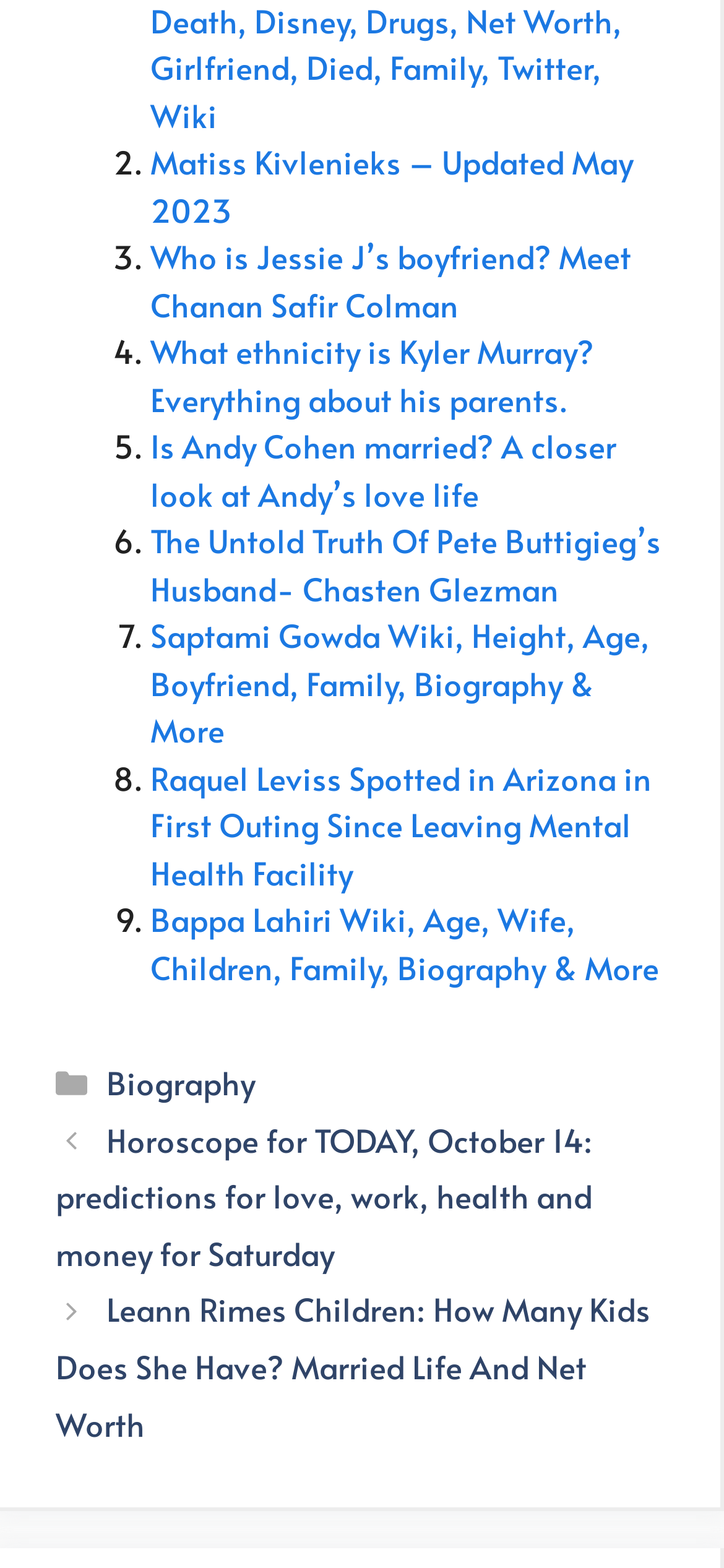Extract the bounding box coordinates for the UI element described by the text: "Biography". The coordinates should be in the form of [left, top, right, bottom] with values between 0 and 1.

[0.147, 0.676, 0.352, 0.705]